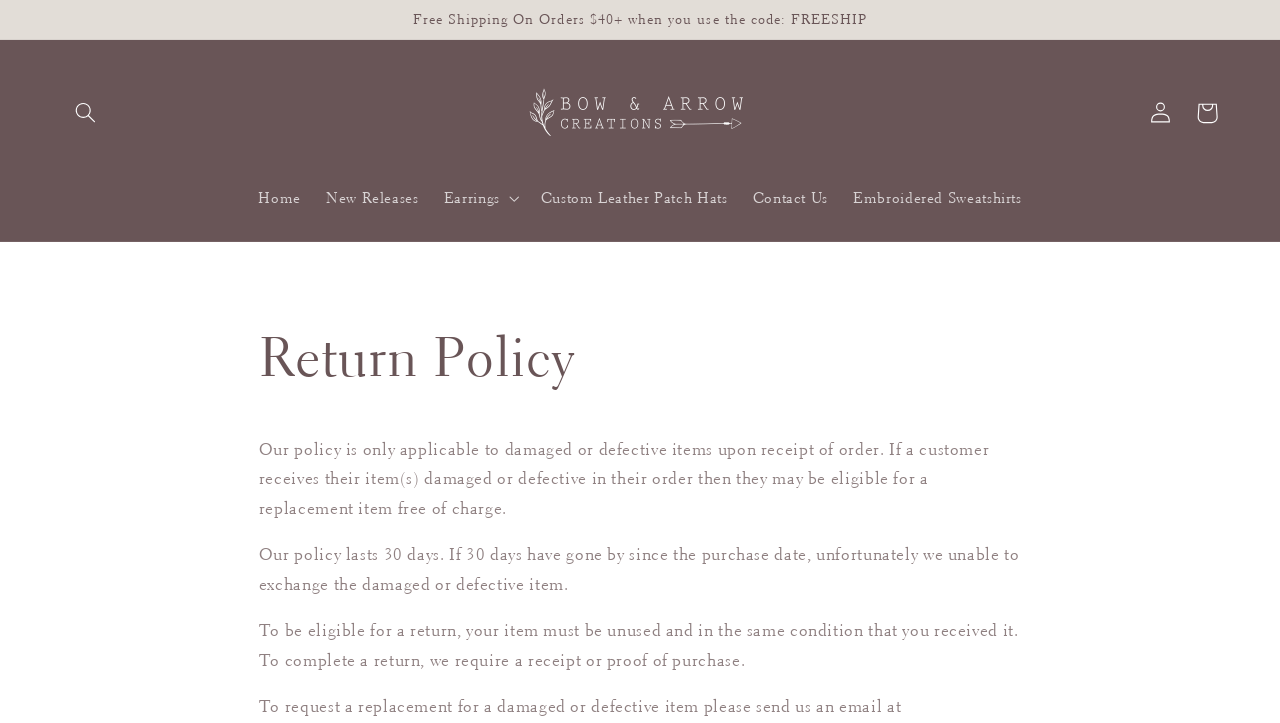What is required to complete a return?
Please provide a detailed and thorough answer to the question.

The return policy section states 'To complete a return, we require a receipt or proof of purchase', indicating that a receipt or proof of purchase is required to complete a return.